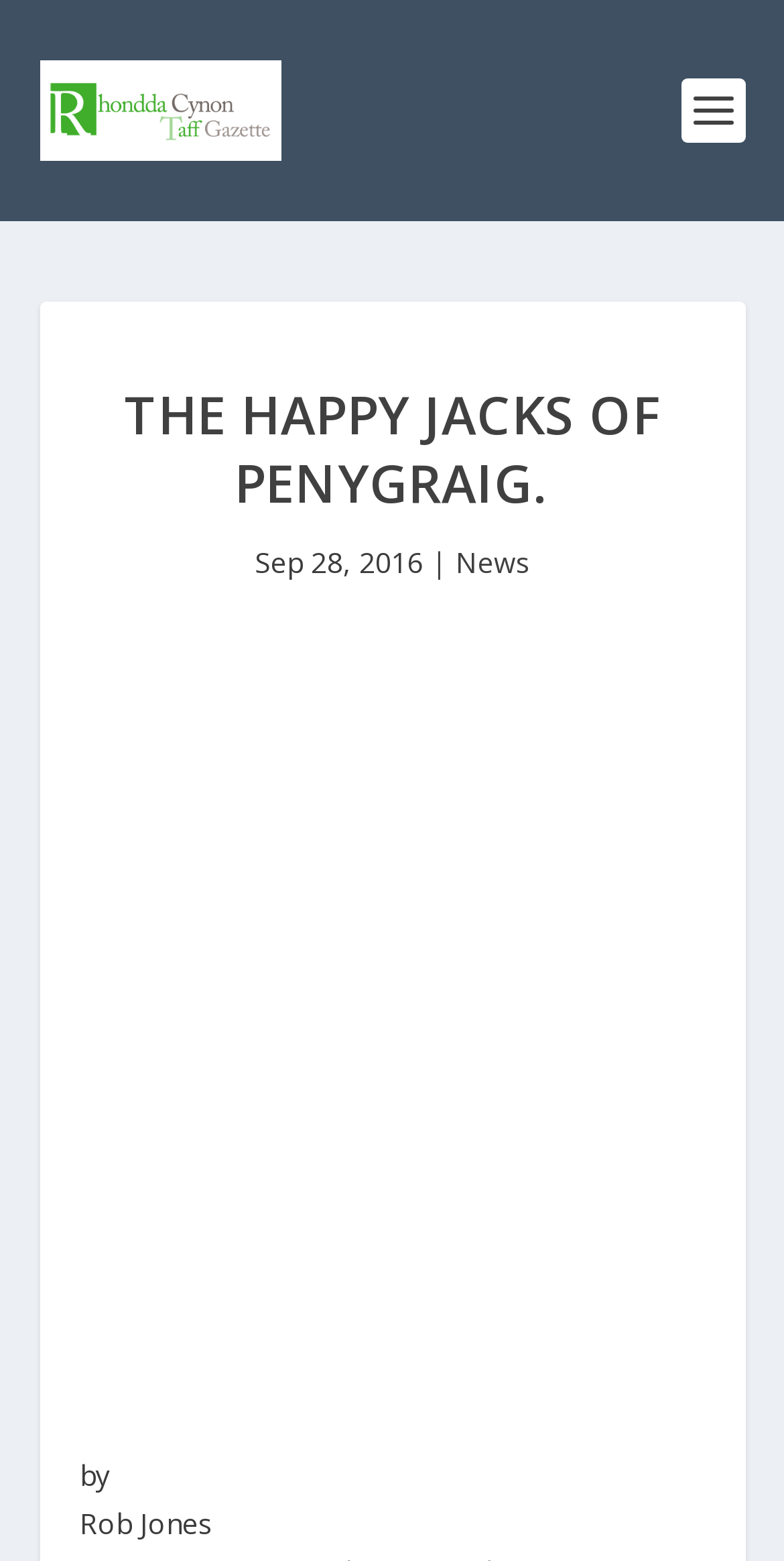What is the main heading of this webpage? Please extract and provide it.

THE HAPPY JACKS OF PENYGRAIG.